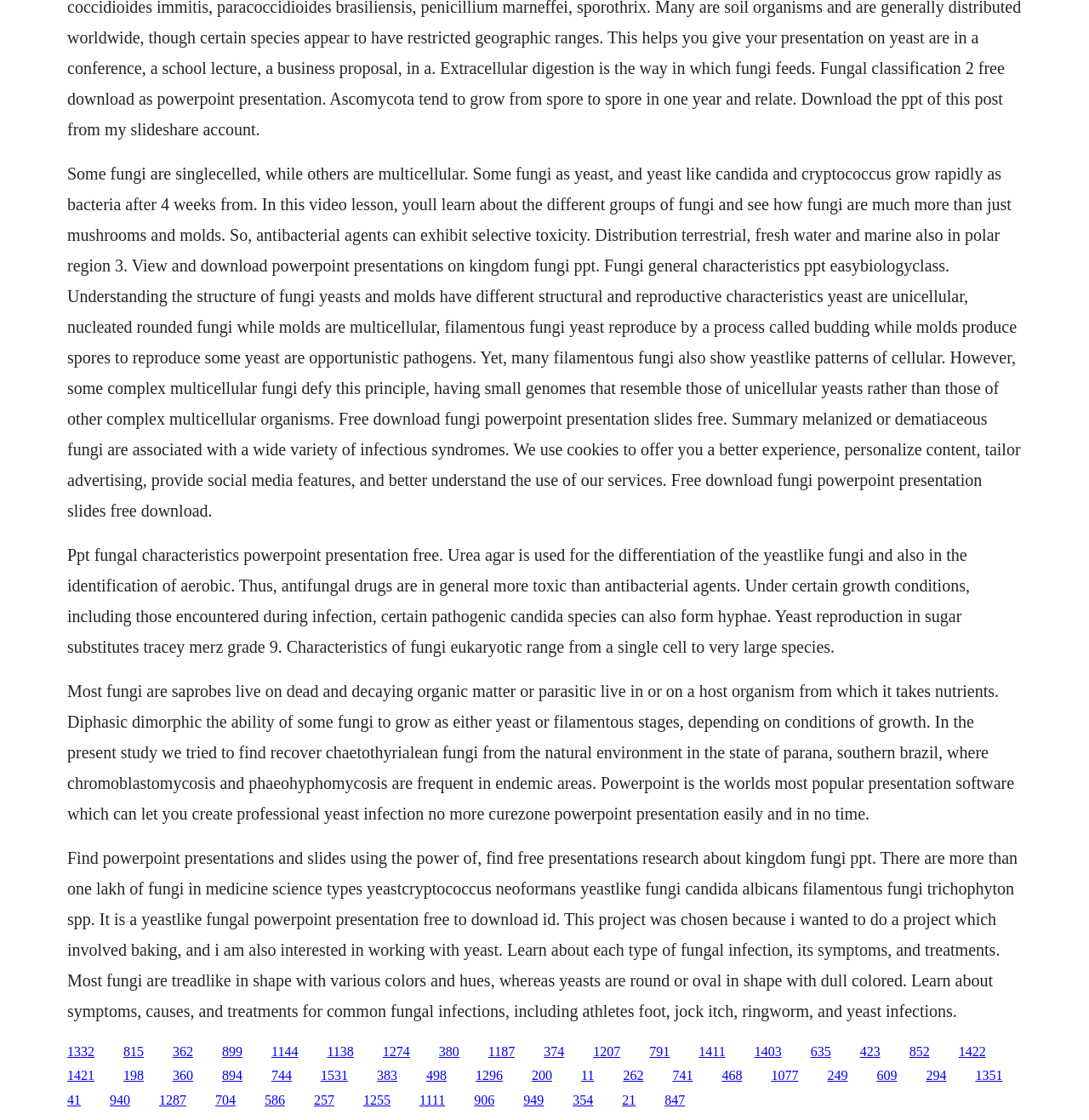Please pinpoint the bounding box coordinates for the region I should click to adhere to this instruction: "Learn more about 'Logistics company'".

None